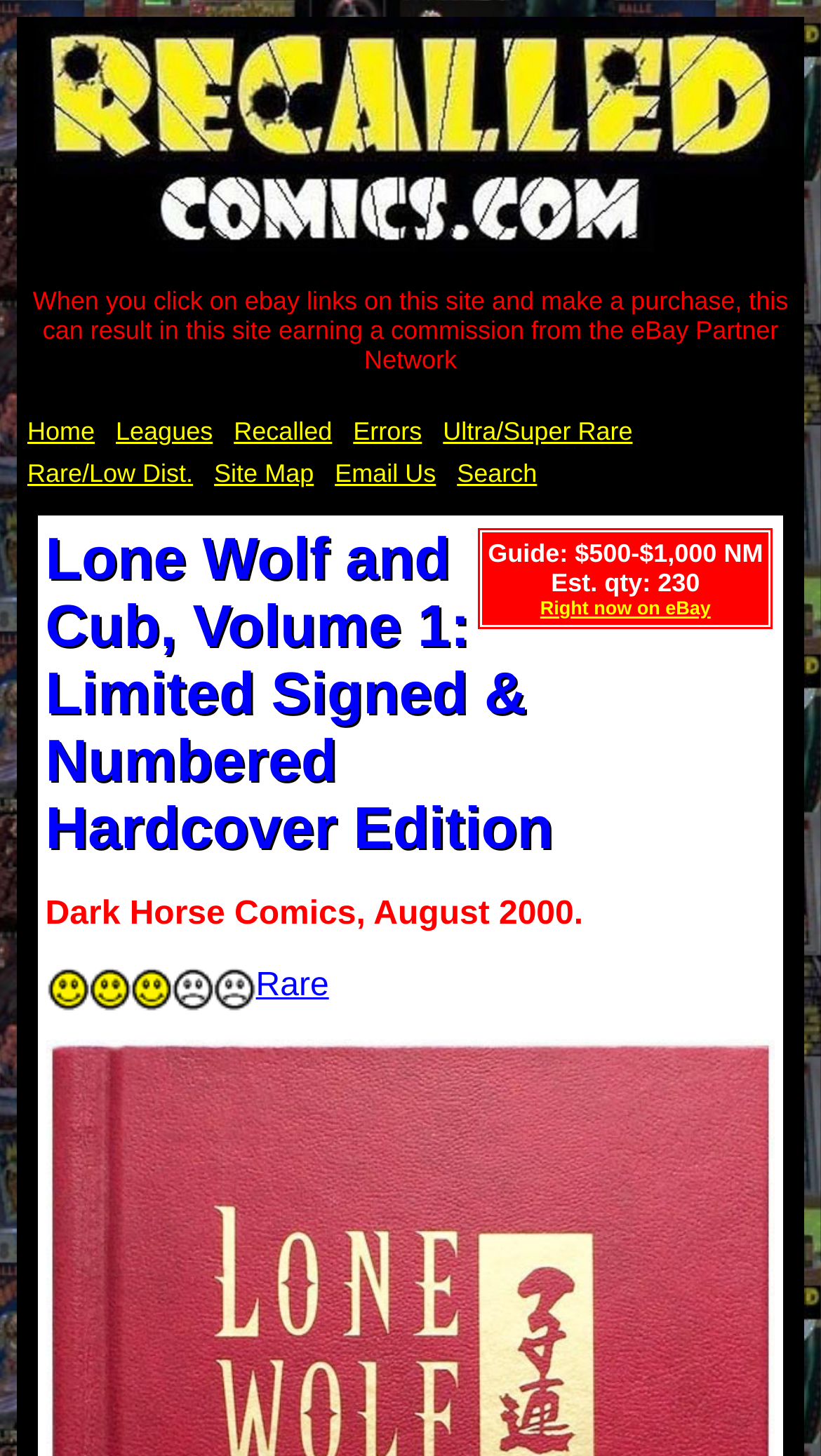Respond with a single word or phrase:
What is the estimated quantity of this comic?

230